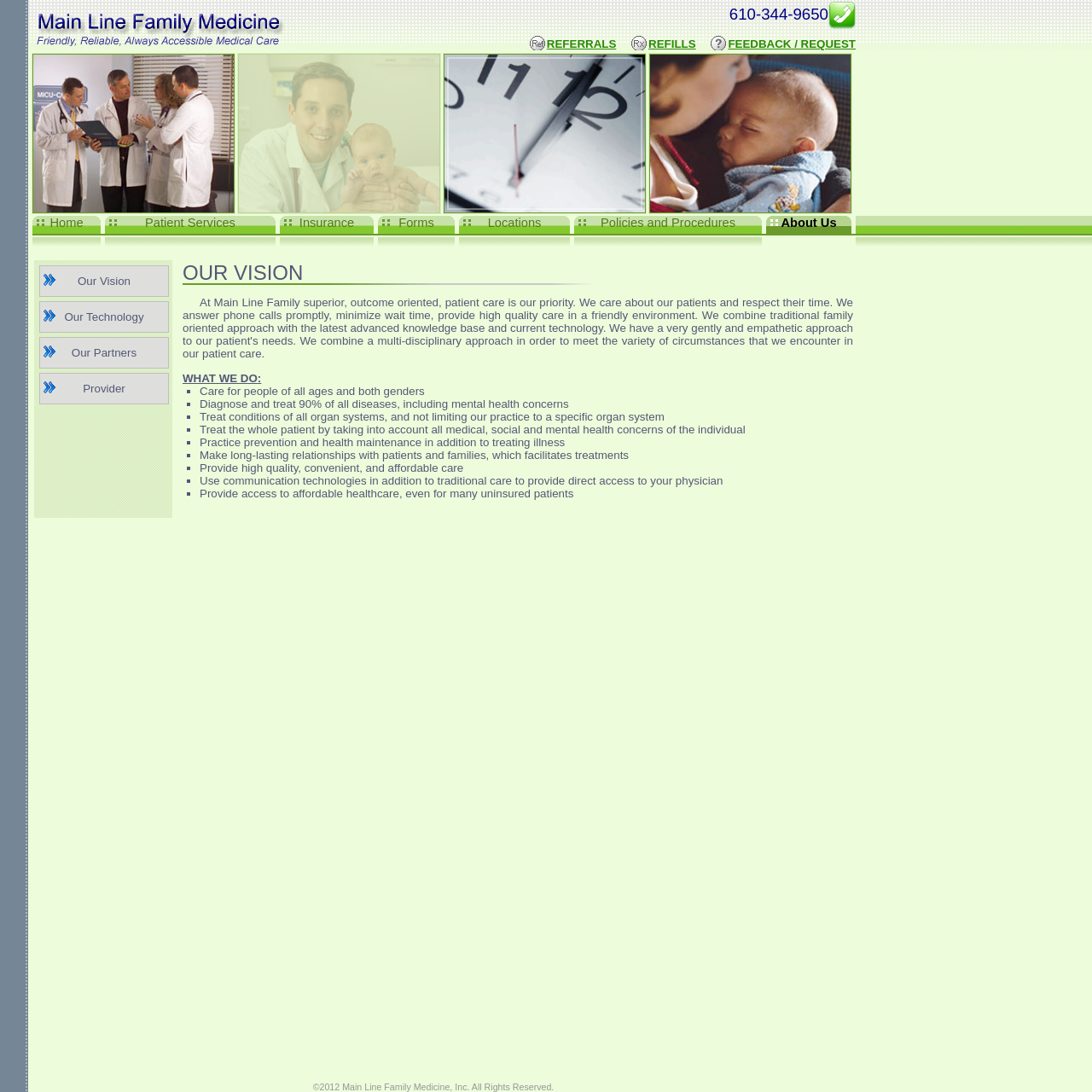Please provide a comprehensive response to the question below by analyzing the image: 
What is the copyright year at the bottom of the page?

I looked at the bottom of the webpage and found the copyright information, which includes the year 2012.